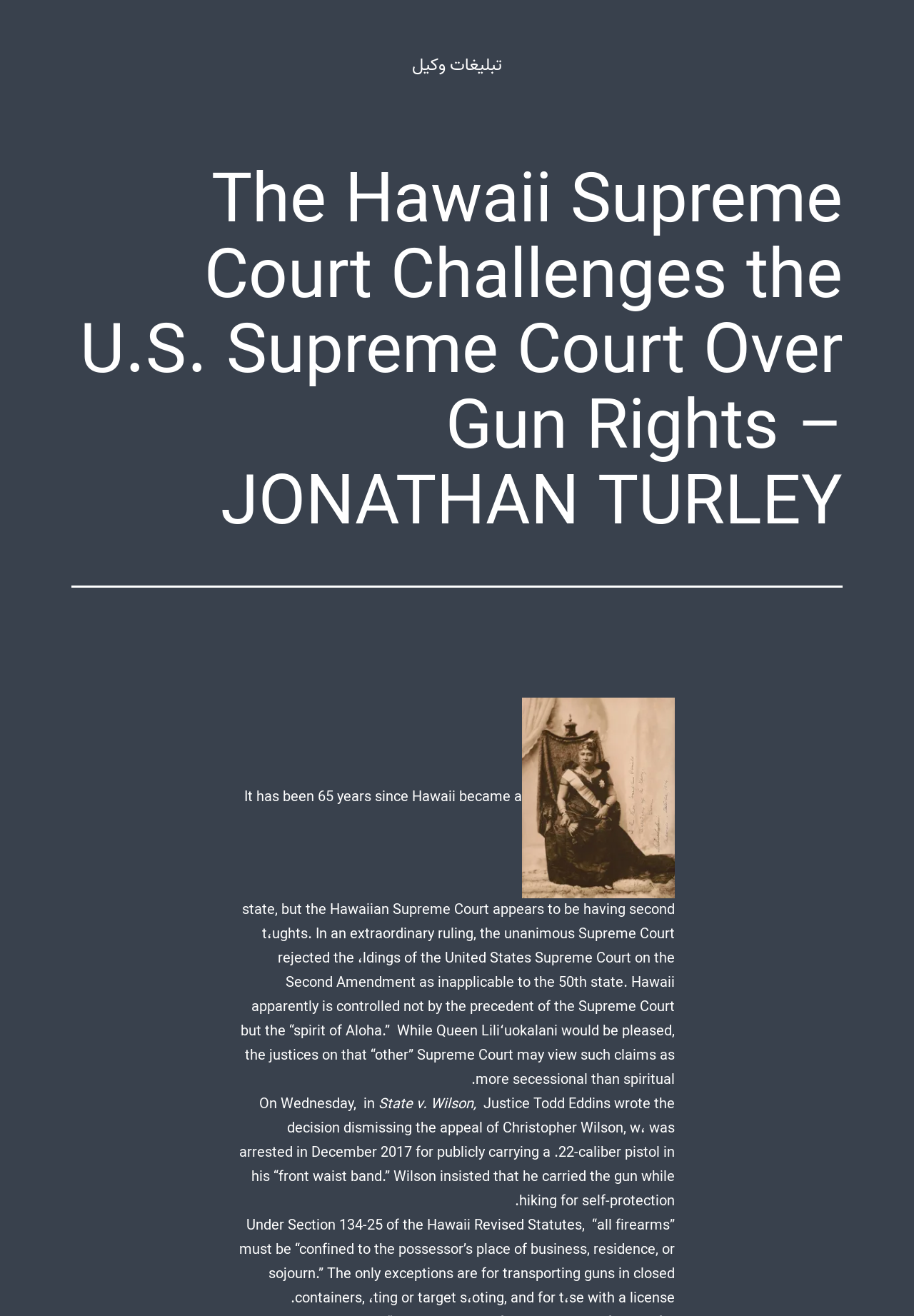Identify the bounding box of the UI element described as follows: "تبلیغات وکیل". Provide the coordinates as four float numbers in the range of 0 to 1 [left, top, right, bottom].

[0.451, 0.039, 0.549, 0.06]